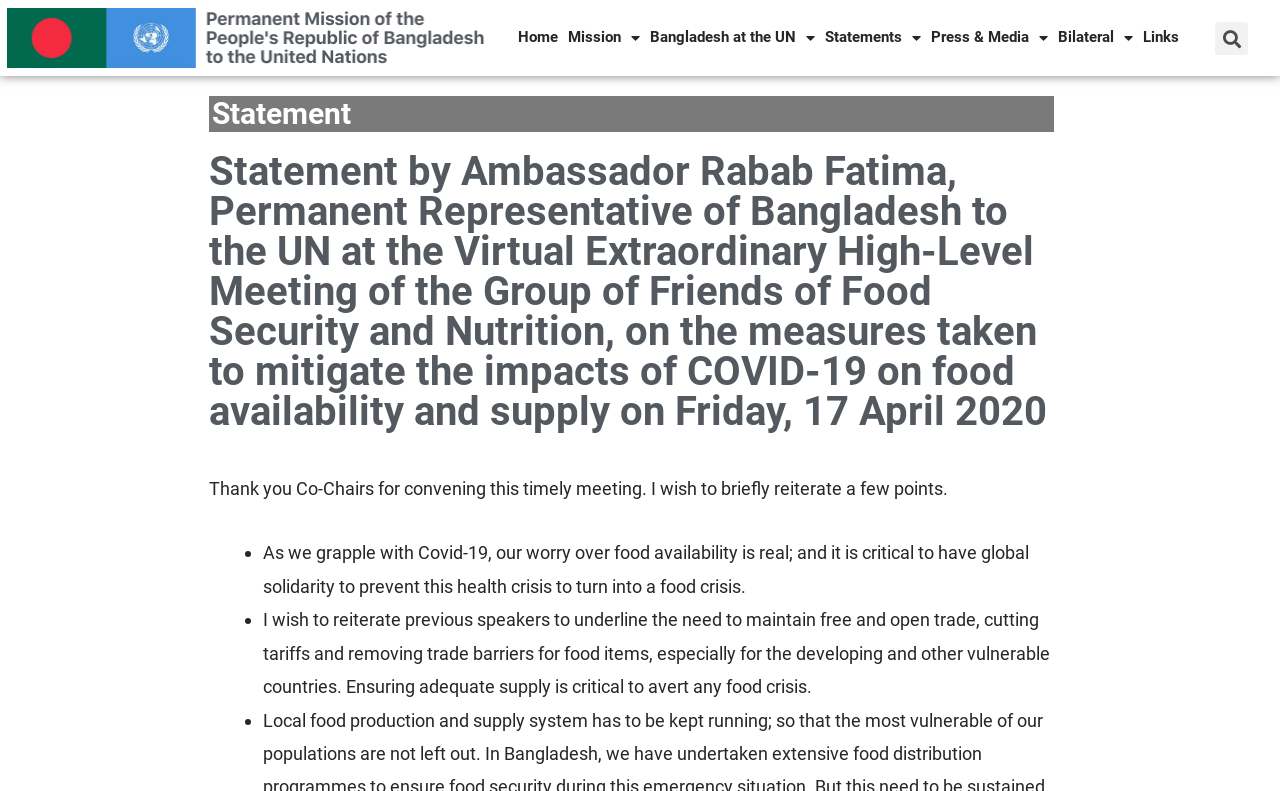Determine the bounding box coordinates for the area you should click to complete the following instruction: "search for something".

[0.941, 0.026, 0.975, 0.07]